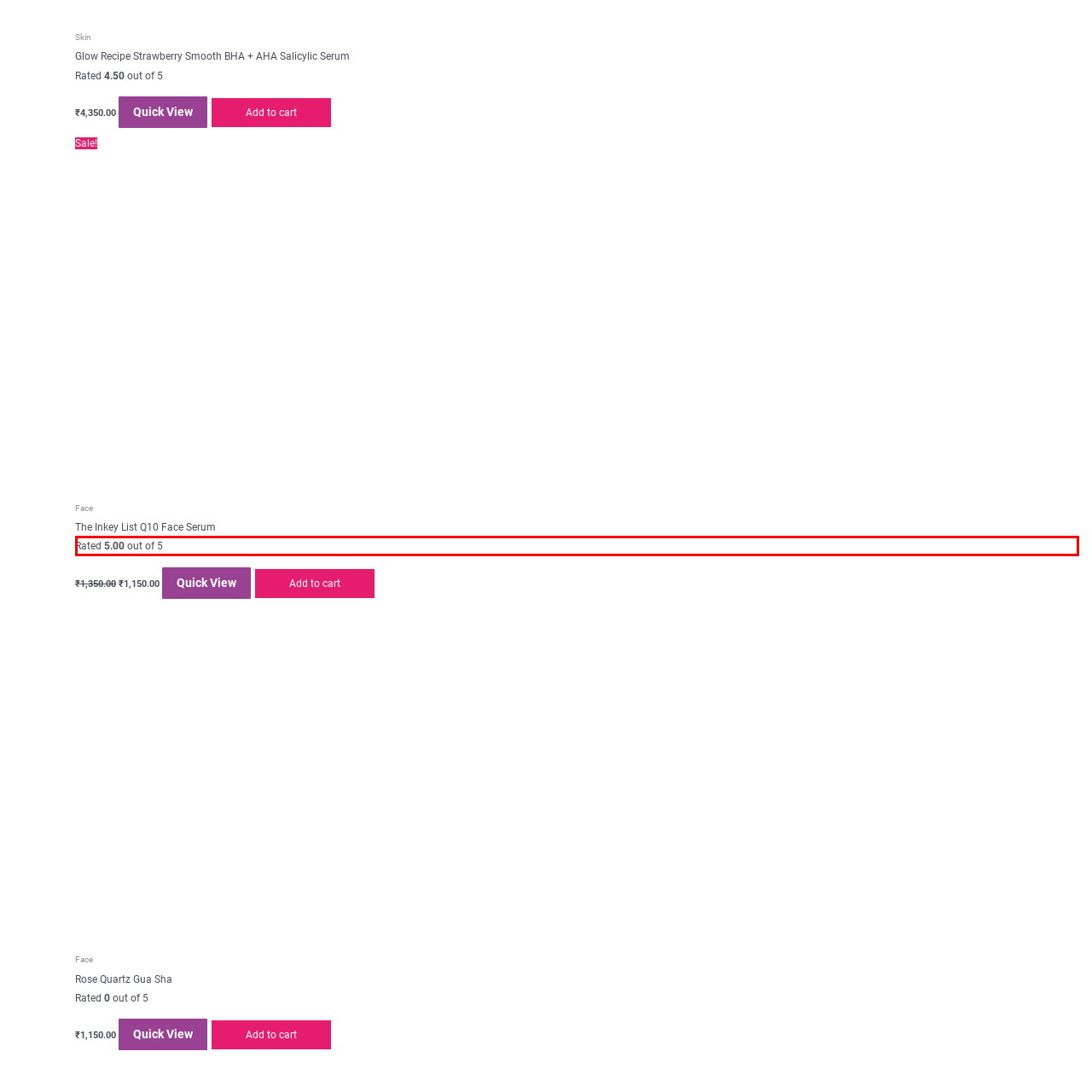What is the purpose of the rating?  
Observe the image highlighted by the red bounding box and supply a detailed response derived from the visual information in the image.

The high rating is part of the product overview, which aims to attract potential buyers by showcasing the product's excellence and quality, thereby enhancing its appeal to them.